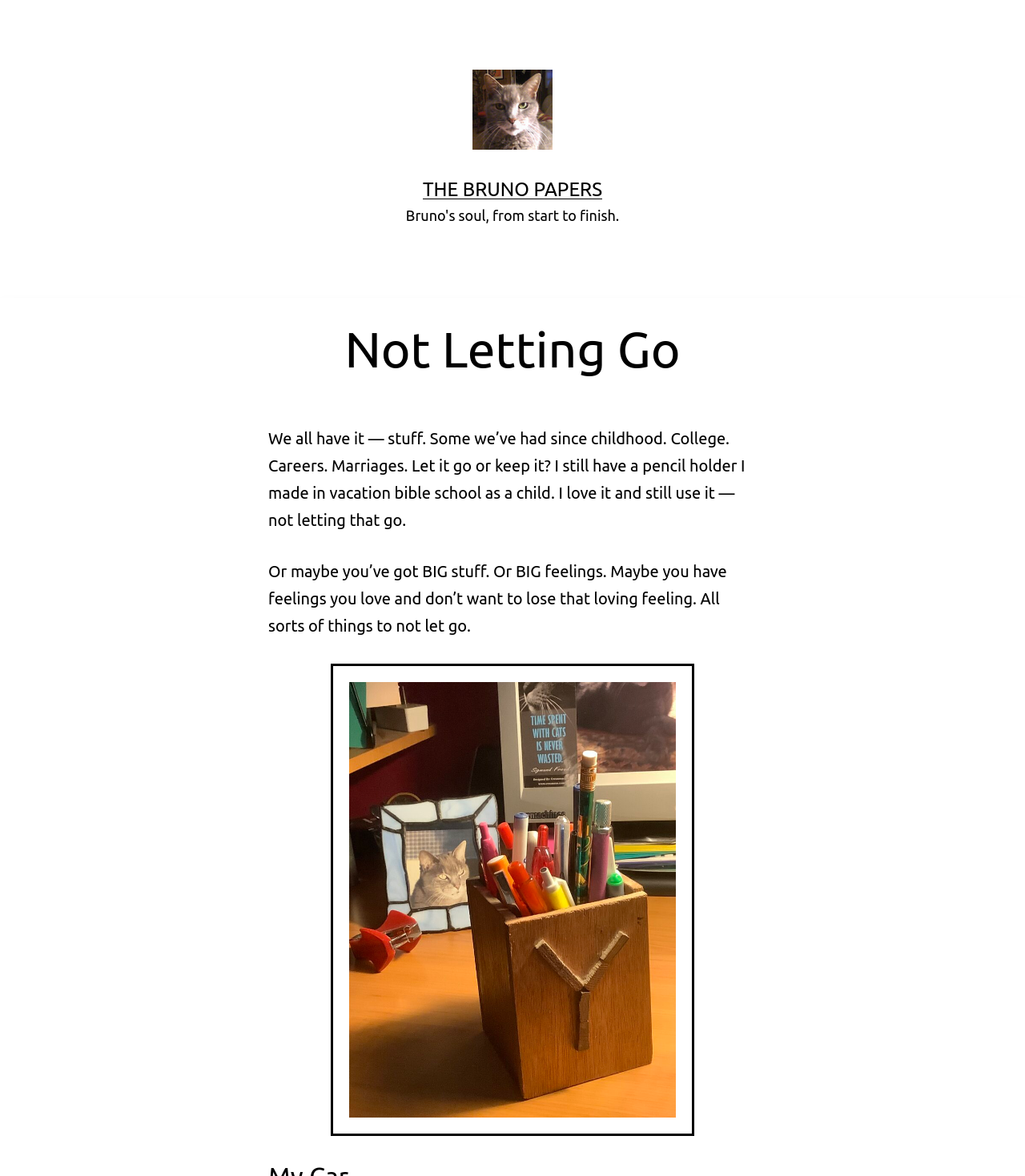What type of content is presented on the webpage?
Please respond to the question with as much detail as possible.

The type of content presented on the webpage is personal reflection, as the author shares their own thoughts and feelings about not letting go of things and memories, using a conversational tone and personal anecdotes.